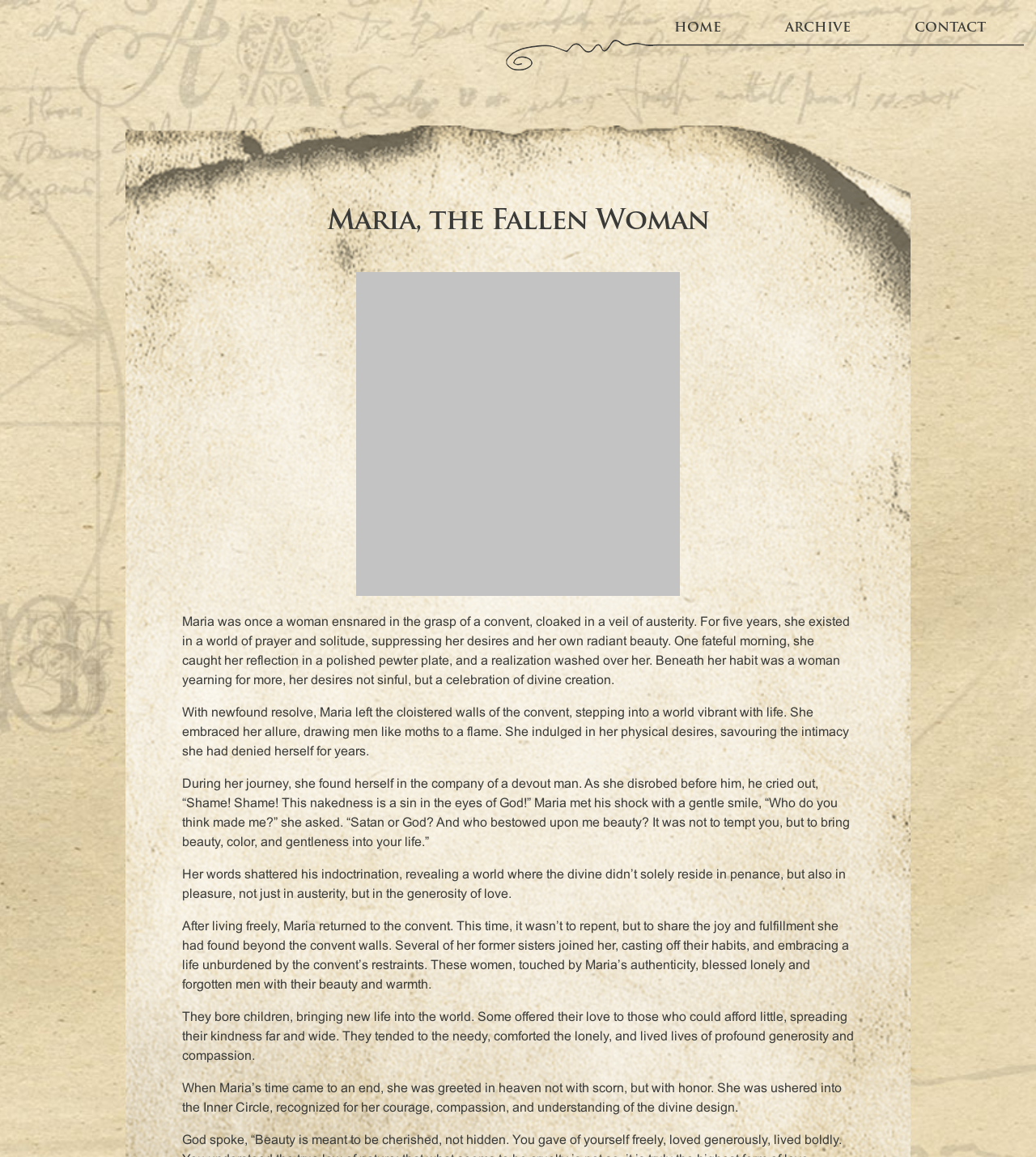Please give a one-word or short phrase response to the following question: 
What did Maria ask the devout man?

Who do you think made me?